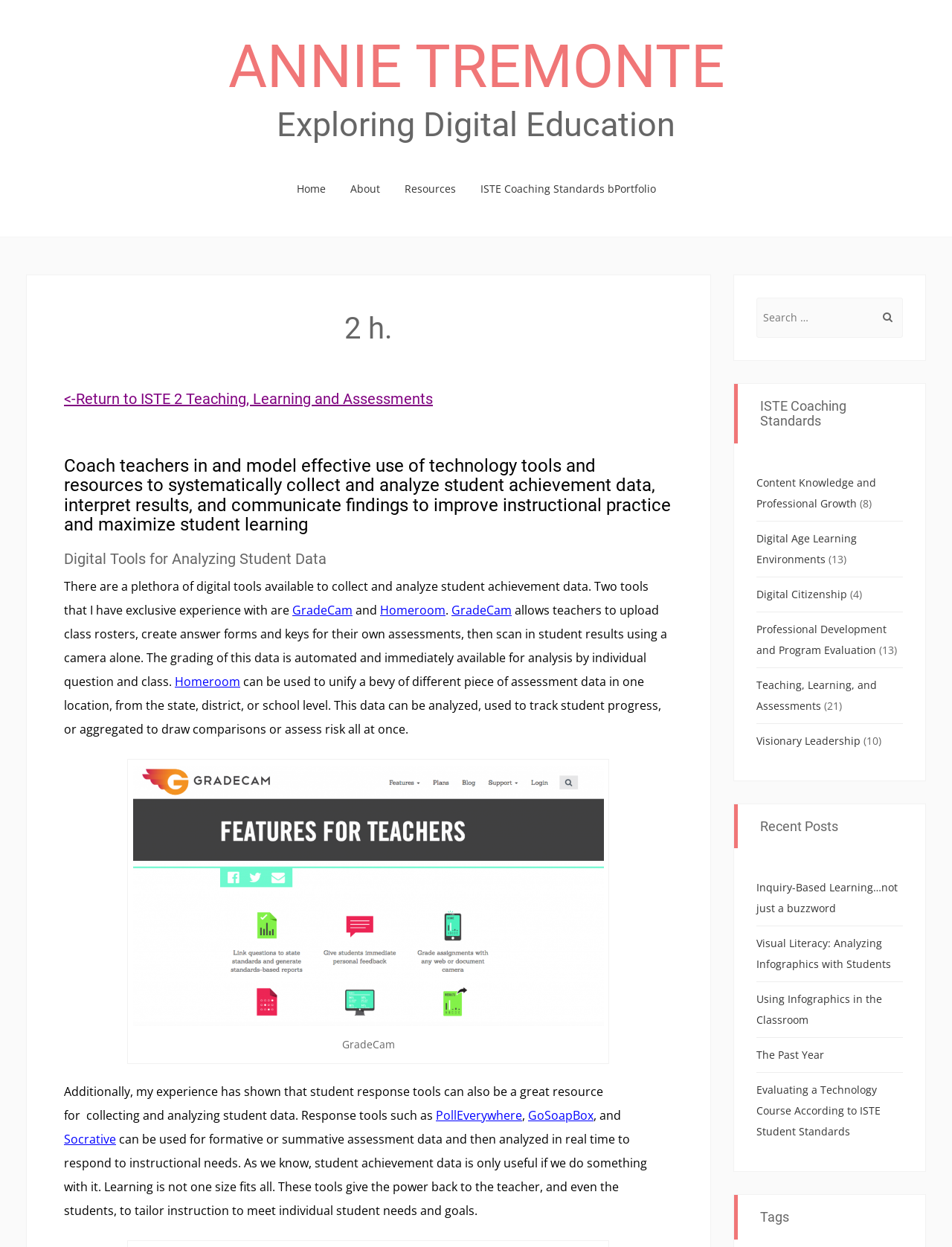Review the image closely and give a comprehensive answer to the question: What is the topic of the first recent post?

The first recent post listed on the webpage is titled 'Inquiry-Based Learning…not just a buzzword'.